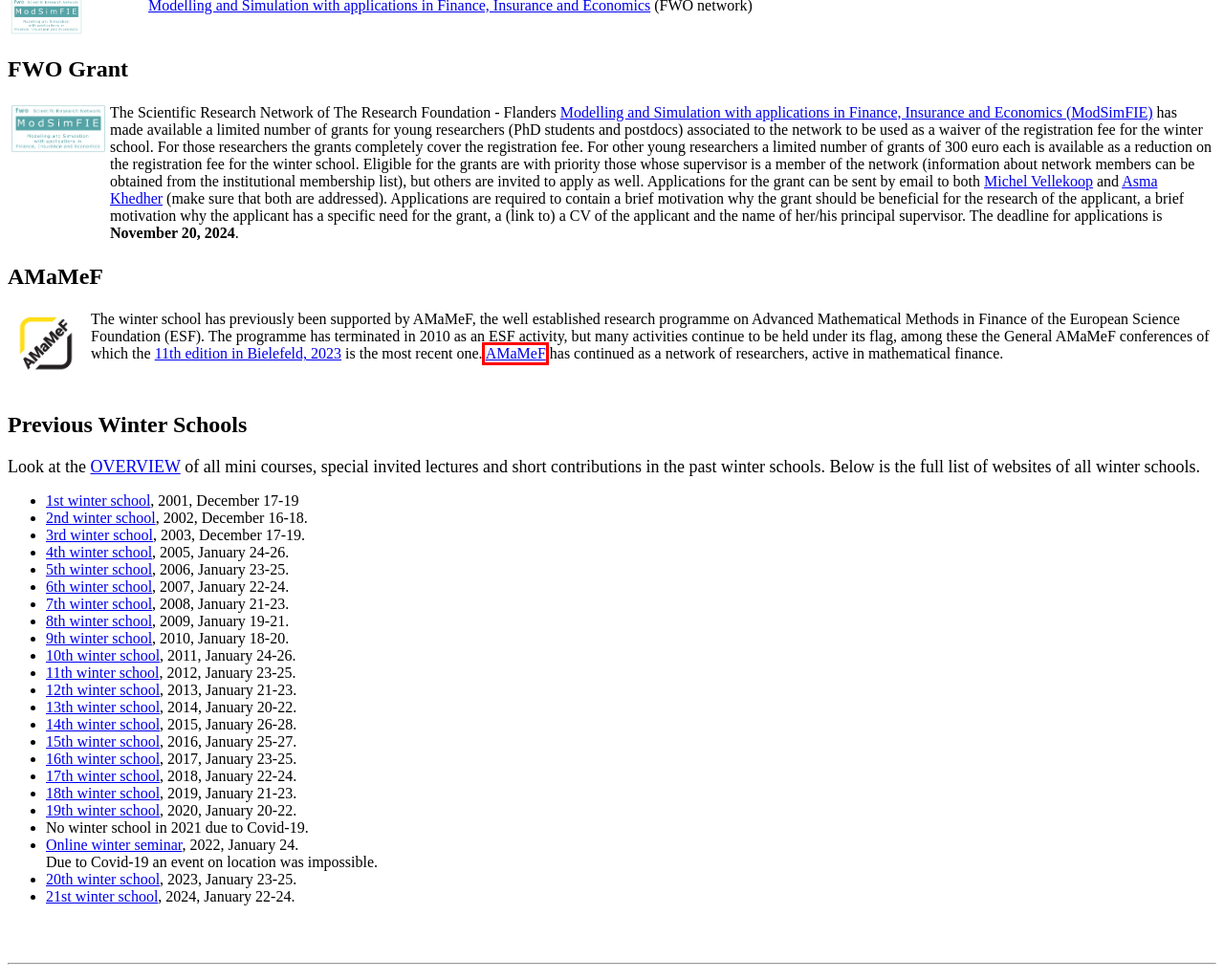Analyze the screenshot of a webpage featuring a red rectangle around an element. Pick the description that best fits the new webpage after interacting with the element inside the red bounding box. Here are the candidates:
A. Thomas van der Zwaard | Homepage
B. Dr. A. (Asma) Khedher - Korteweg-de Vries Institute for Mathematics - University of Amsterdam
C. Dr. K.H. (Kristoffer) Andersson - Utrecht University
D. Actuarial Science & Mathematical Finance - Amsterdam School of Economics - University of Amsterdam
E. Institute for Mathemathics, Astrophysics and Particle Physics | Radboud University
F. AMaMeF
G. E. Vladimirov
H. Peter Spreij's homepage

F